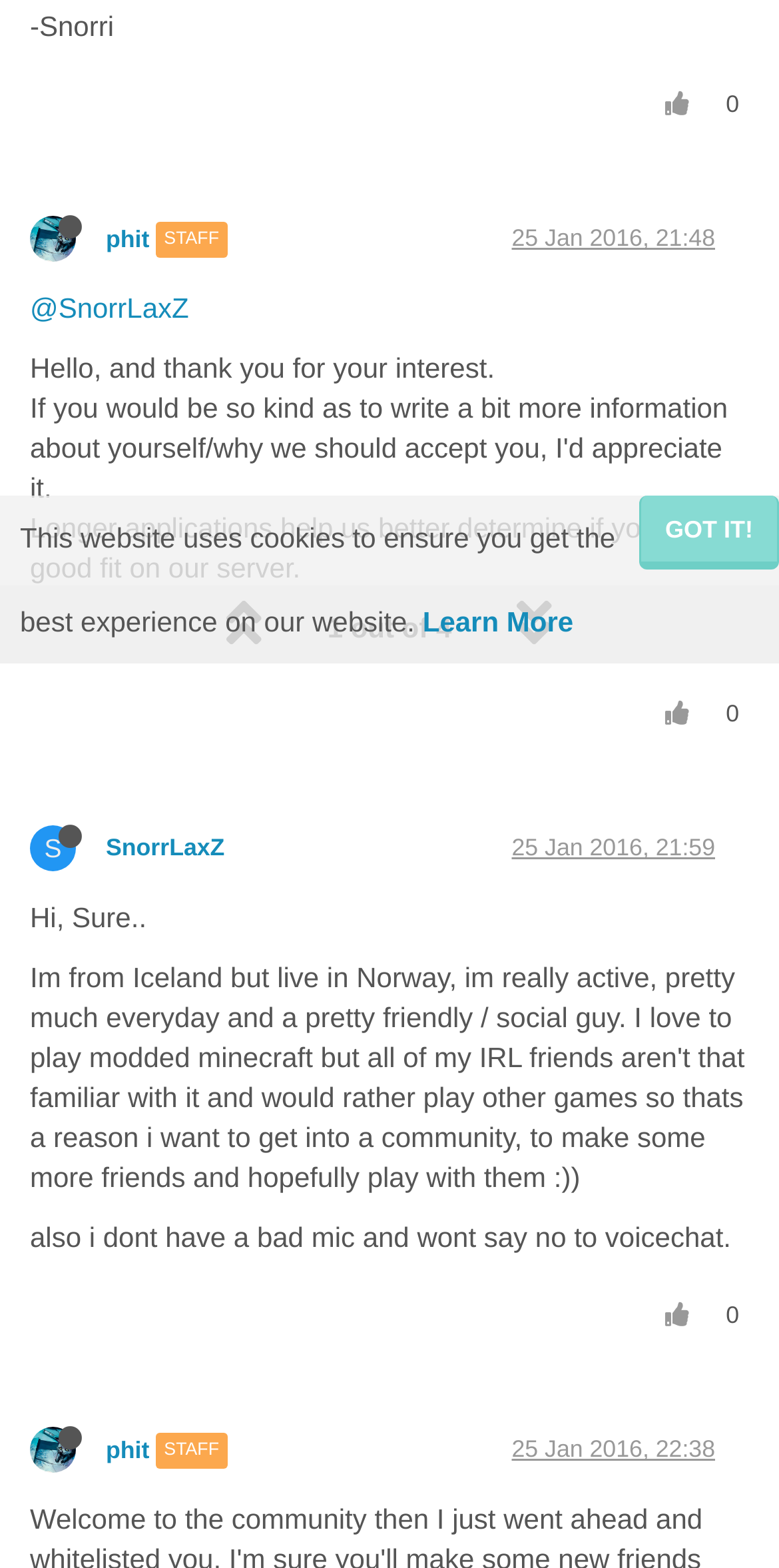Give the bounding box coordinates for the element described as: "parent_node: 0".

[0.828, 0.044, 0.91, 0.091]